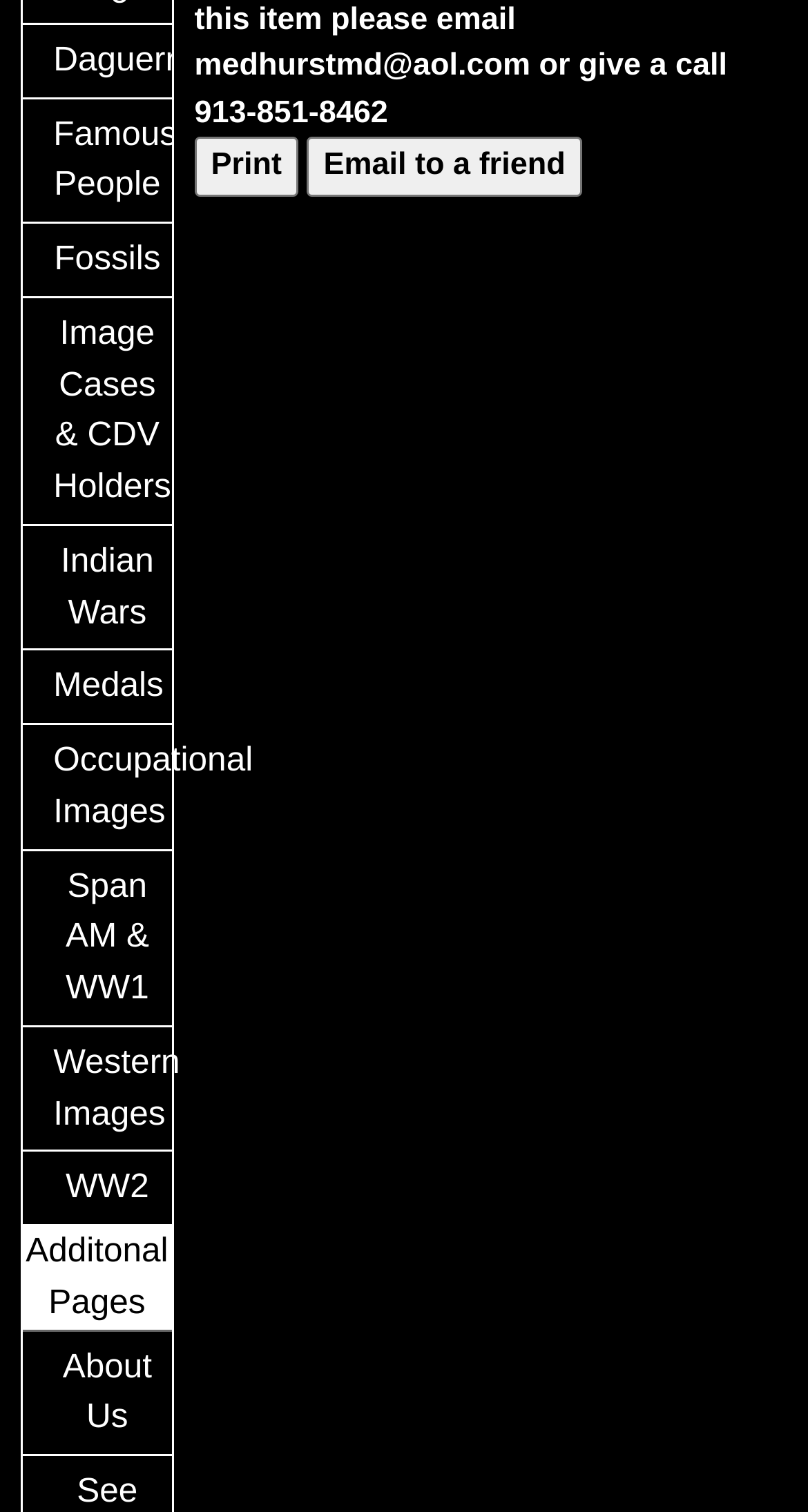Identify the bounding box coordinates of the region that should be clicked to execute the following instruction: "Print the page".

[0.241, 0.091, 0.369, 0.13]